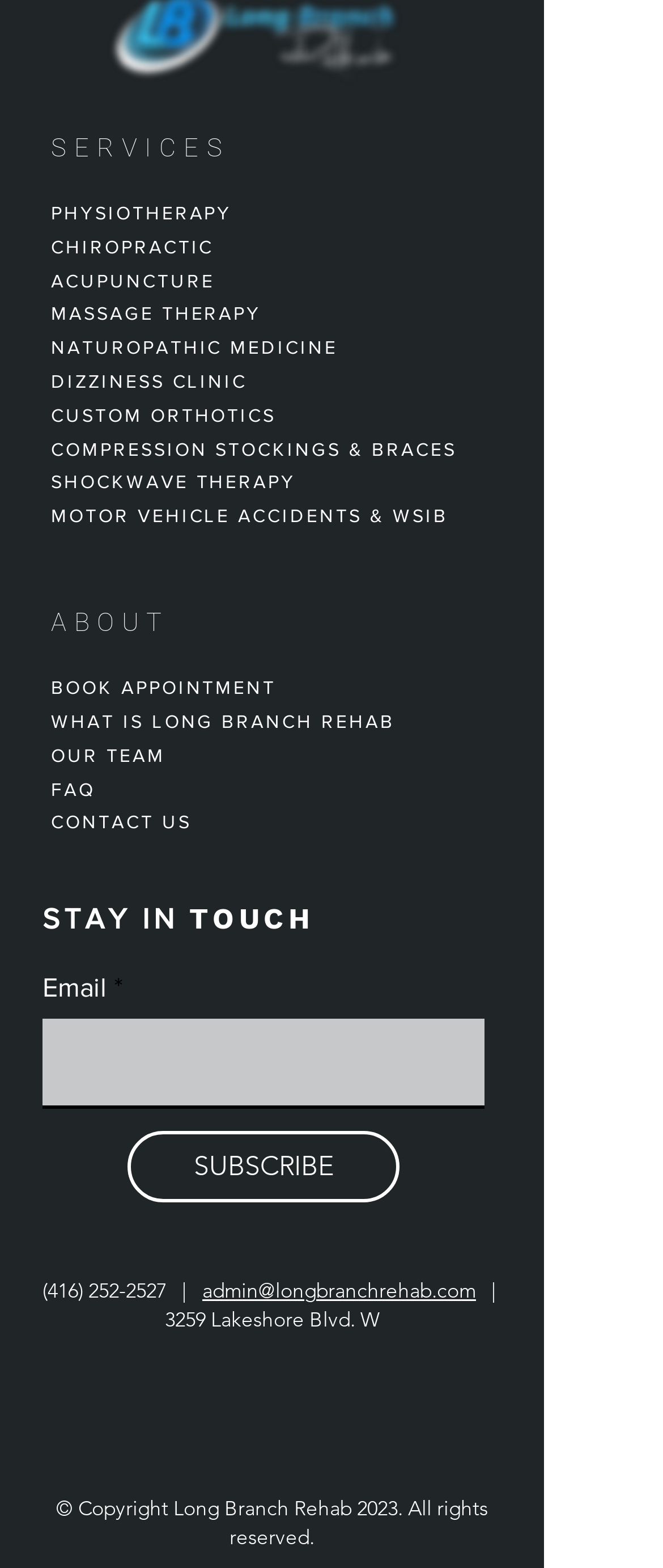Using the description "alt="CASS"", predict the bounding box of the relevant HTML element.

None